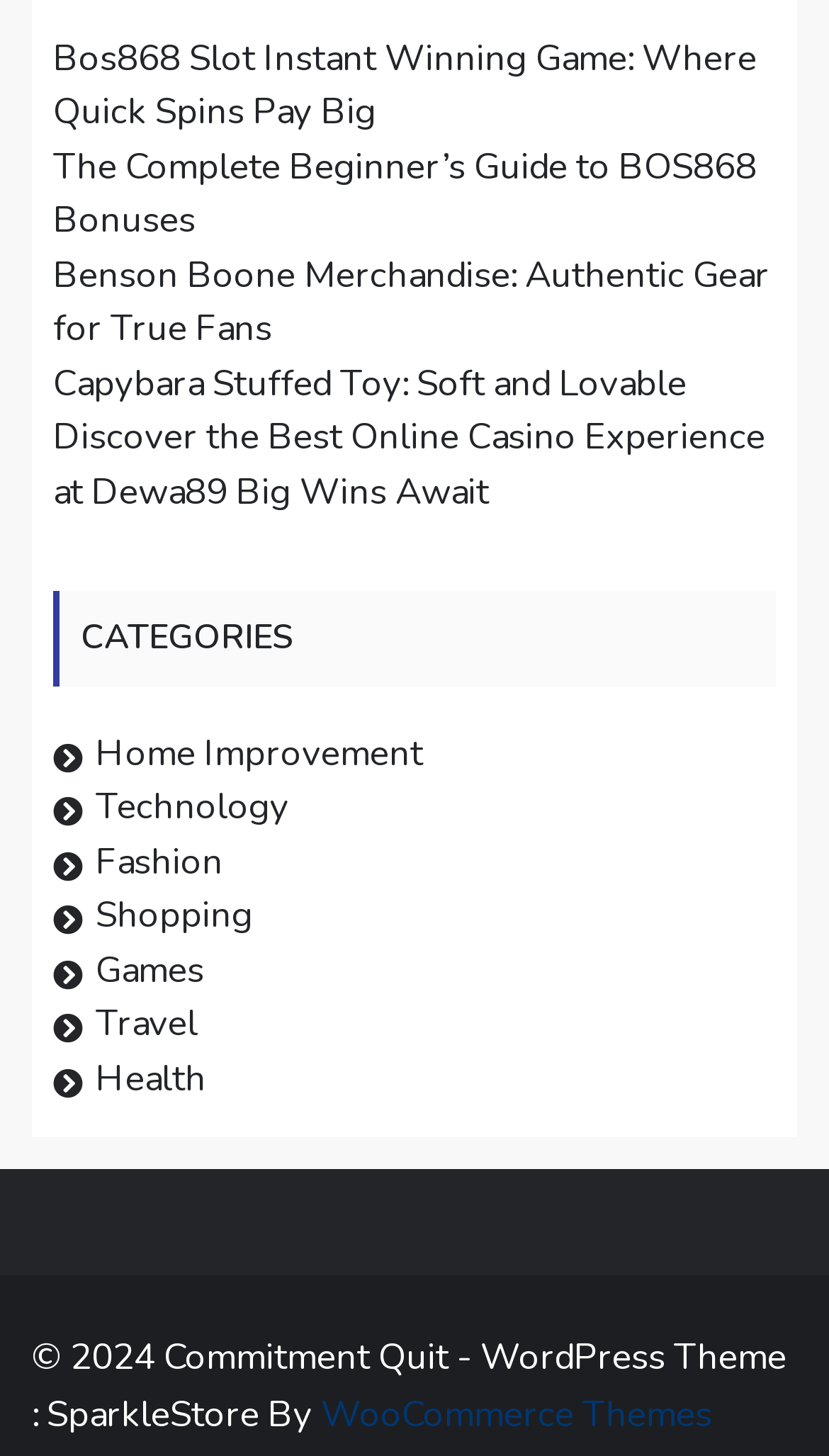How many links are there in the webpage?
Using the image as a reference, answer the question with a short word or phrase.

9